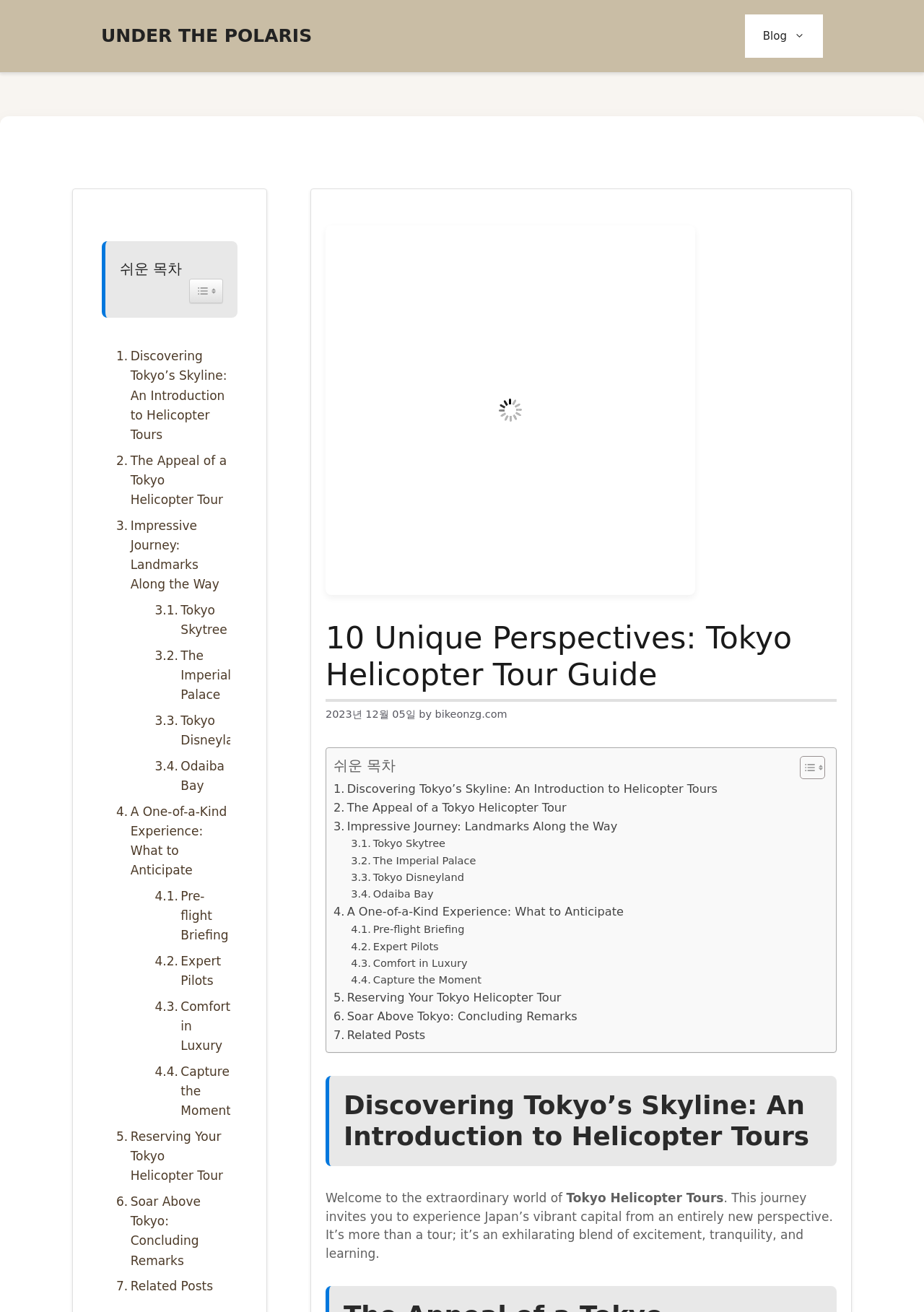Identify the coordinates of the bounding box for the element described below: "Under the polaris". Return the coordinates as four float numbers between 0 and 1: [left, top, right, bottom].

[0.109, 0.019, 0.338, 0.035]